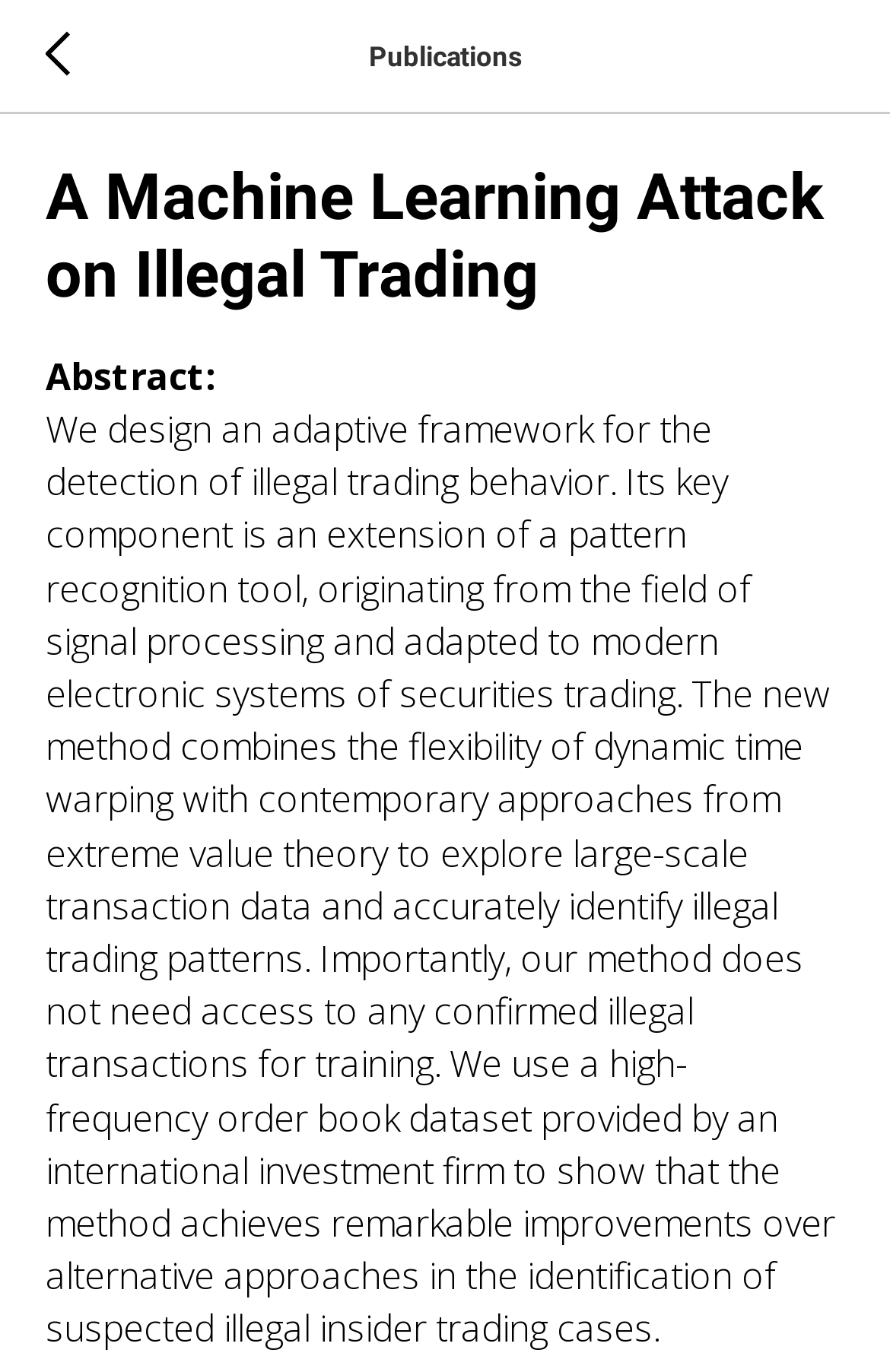What type of data is used to test the method?
Using the image, elaborate on the answer with as much detail as possible.

I inferred this answer by reading the abstract, which mentions that a high-frequency order book dataset provided by an international investment firm is used to test the method and show its effectiveness in identifying suspected illegal insider trading cases.